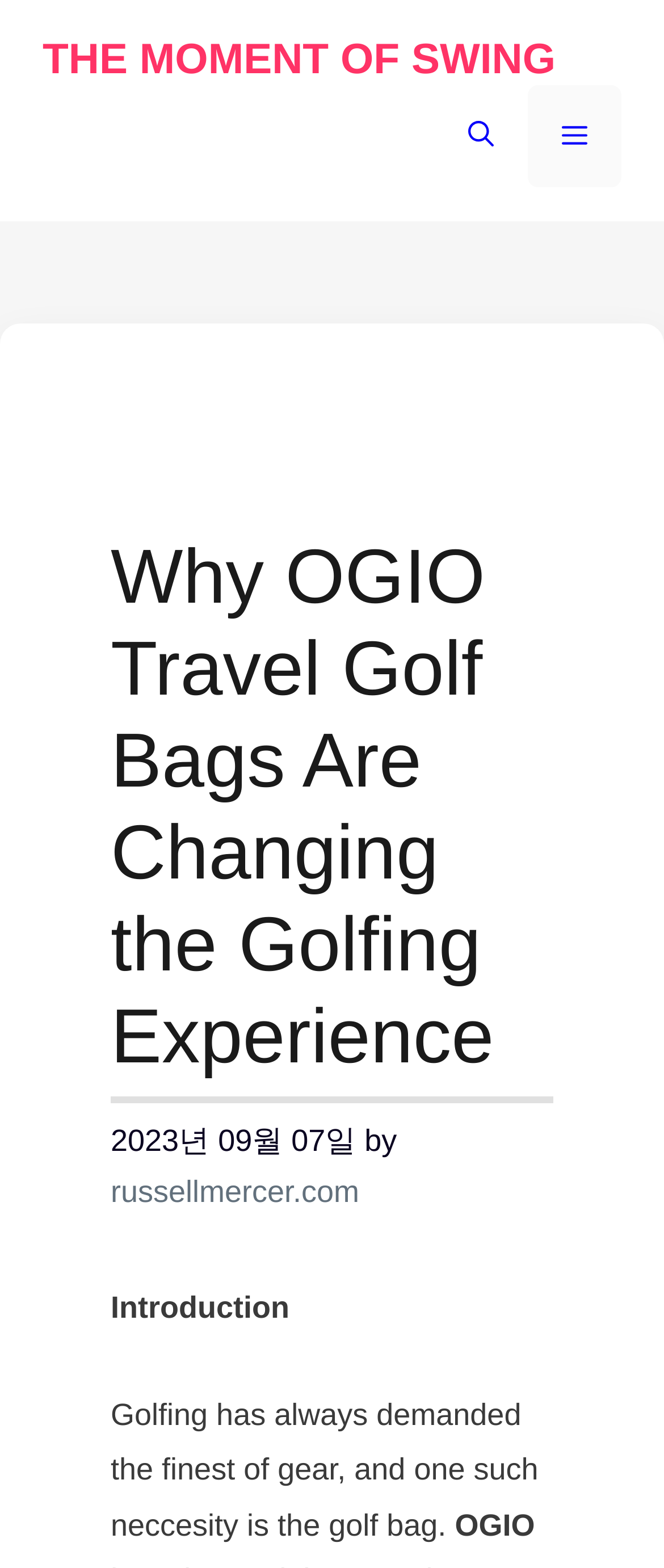What is the date mentioned in the article?
Using the visual information from the image, give a one-word or short-phrase answer.

2023년 09월 07일